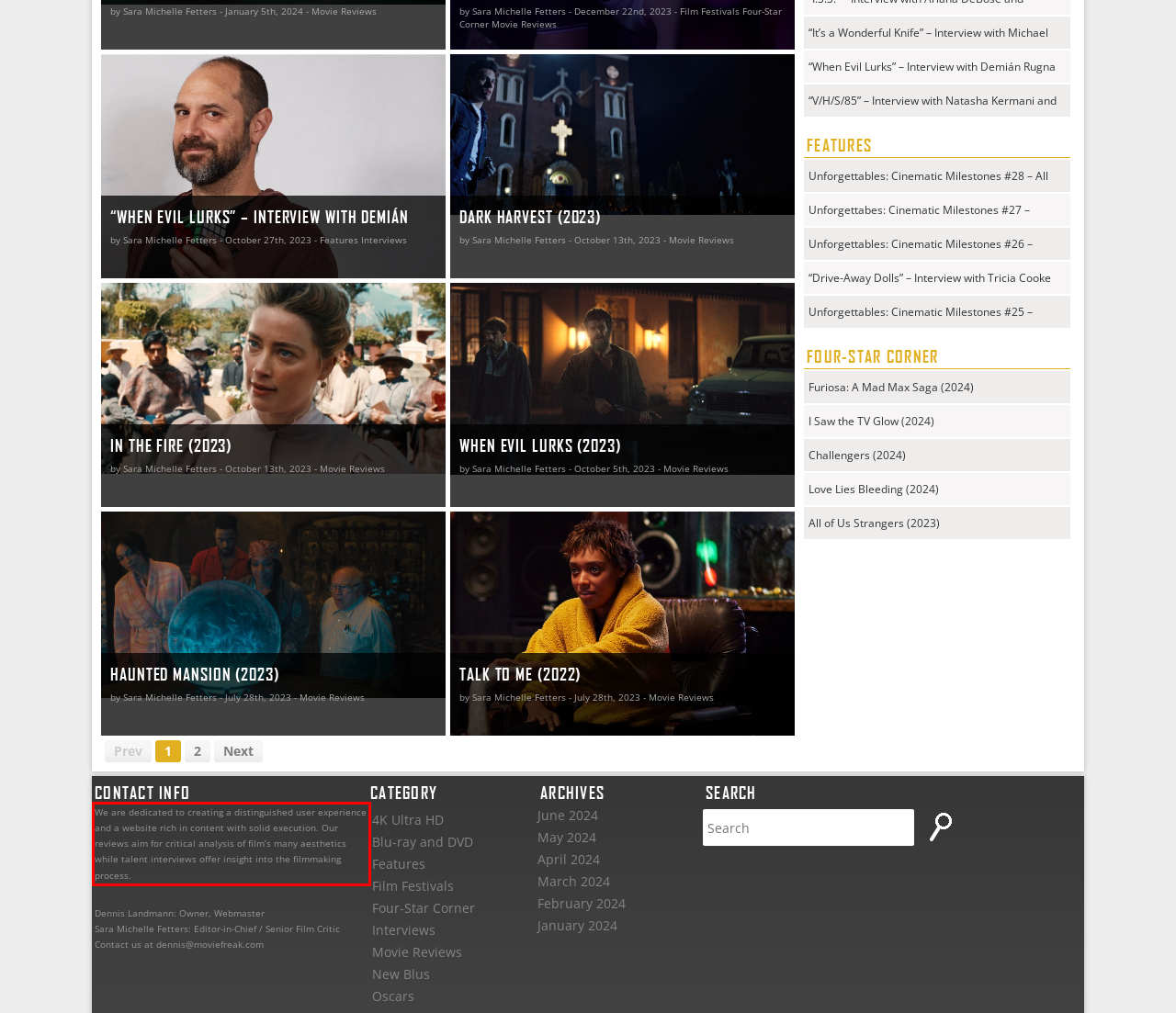Using the provided screenshot of a webpage, recognize and generate the text found within the red rectangle bounding box.

We are dedicated to creating a distinguished user experience and a website rich in content with solid execution. Our reviews aim for critical analysis of film’s many aesthetics while talent interviews offer insight into the filmmaking process.